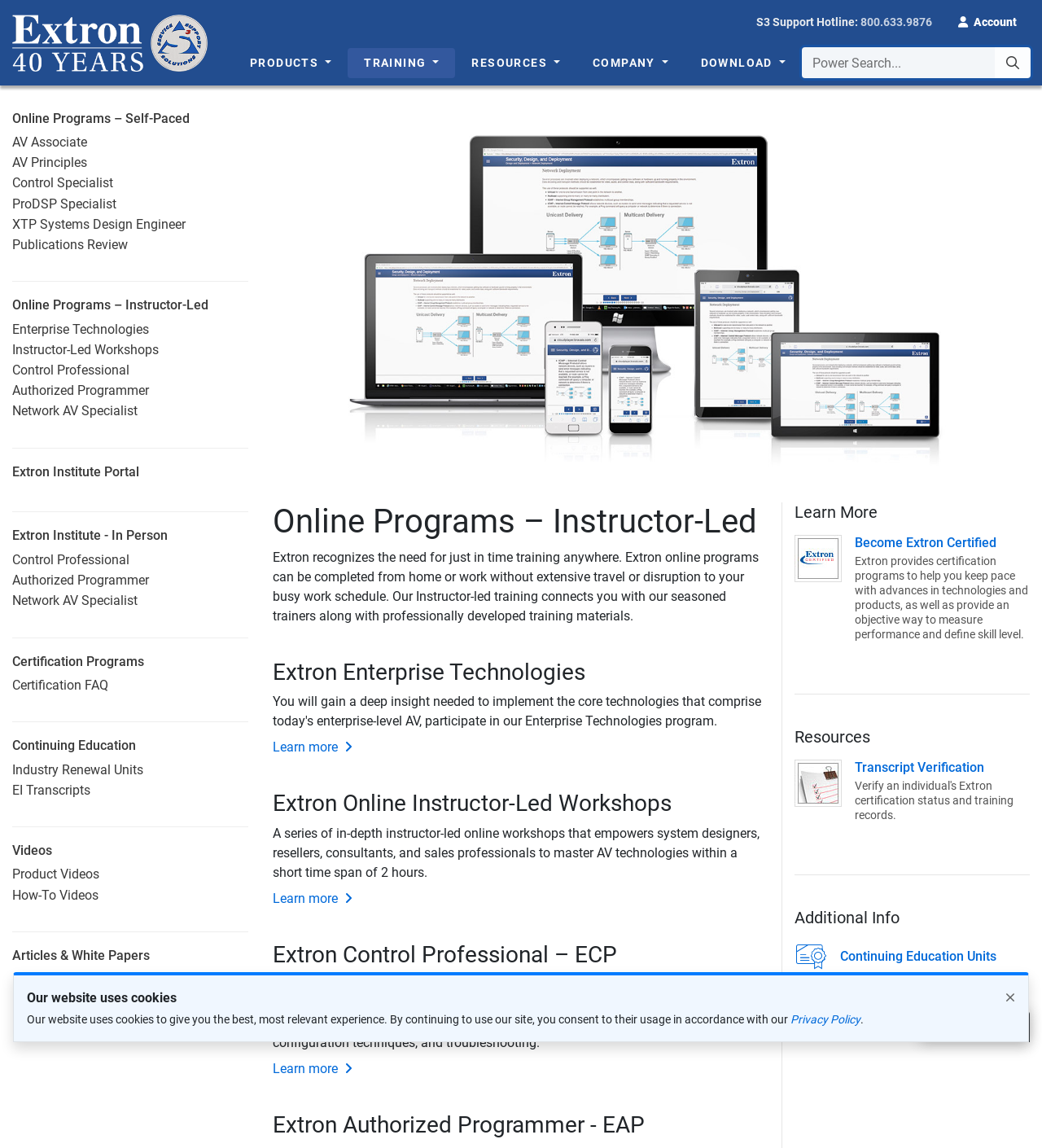Please identify the coordinates of the bounding box for the clickable region that will accomplish this instruction: "Click the 'PRODUCTS' link".

[0.224, 0.041, 0.334, 0.068]